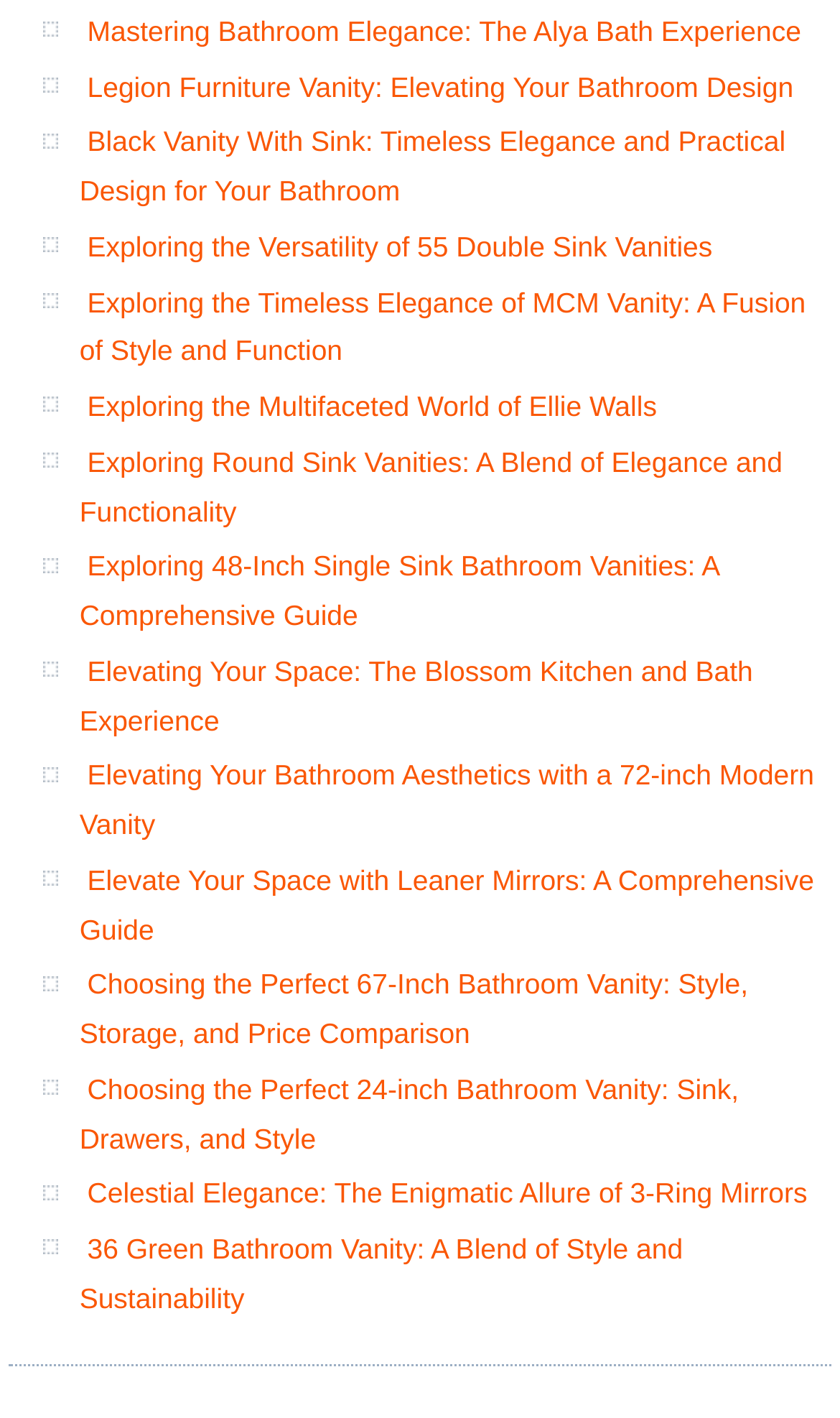Please specify the bounding box coordinates of the area that should be clicked to accomplish the following instruction: "Explore MCM Vanity". The coordinates should consist of four float numbers between 0 and 1, i.e., [left, top, right, bottom].

[0.095, 0.202, 0.959, 0.259]